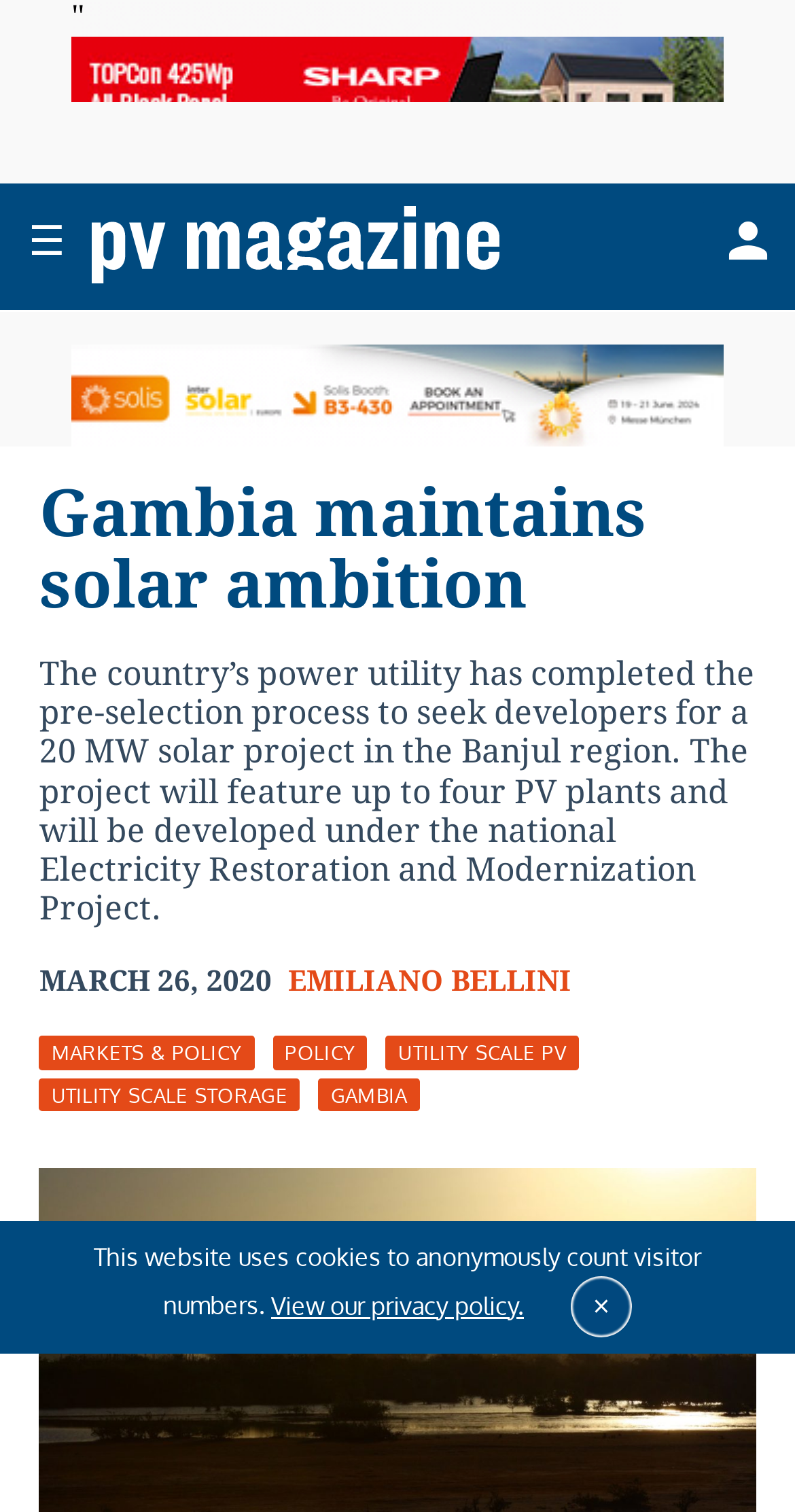Bounding box coordinates must be specified in the format (top-left x, top-left y, bottom-right x, bottom-right y). All values should be floating point numbers between 0 and 1. What are the bounding box coordinates of the UI element described as: Markets & Policy

[0.049, 0.685, 0.32, 0.707]